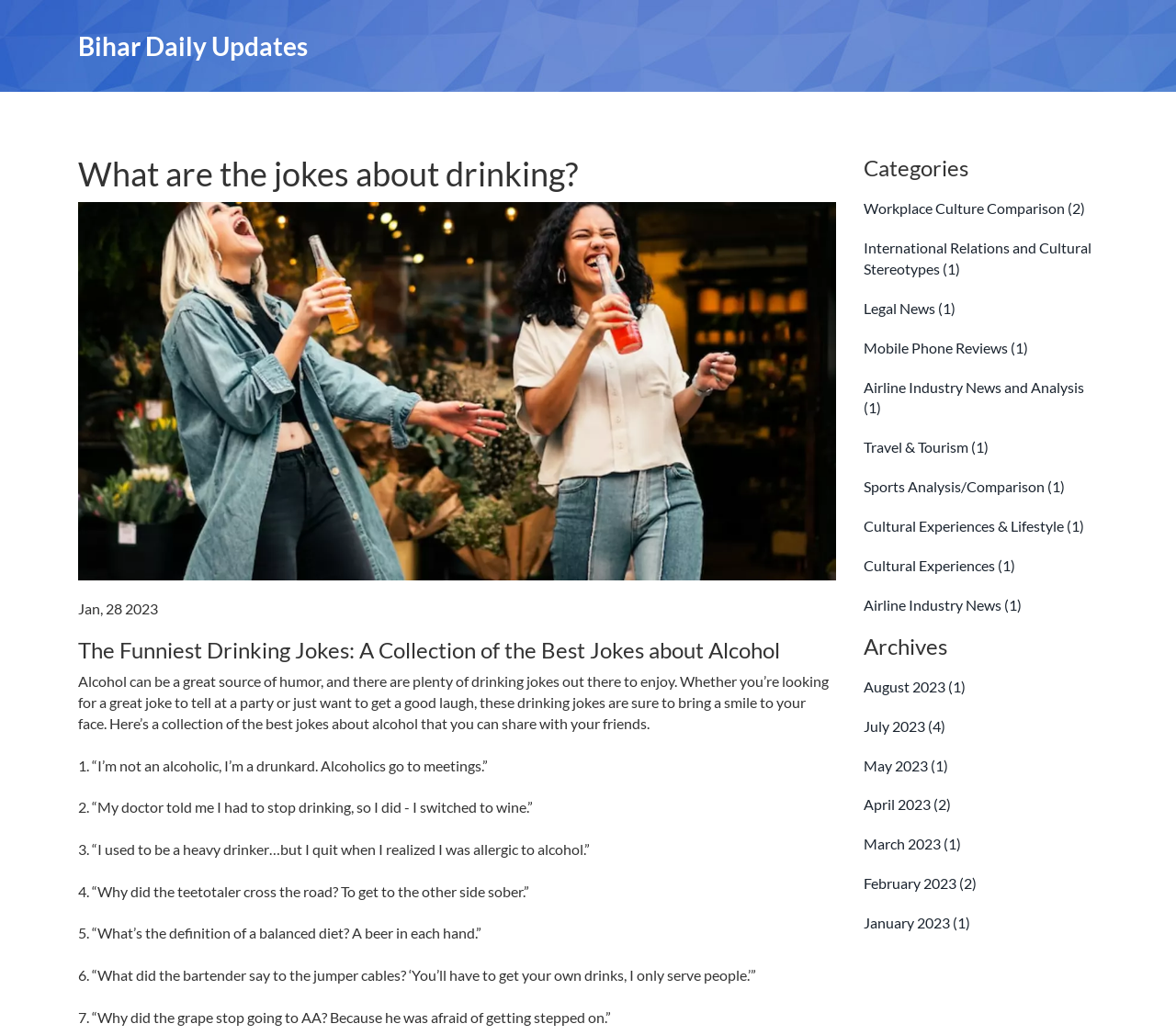Please determine the bounding box coordinates for the UI element described here. Use the format (top-left x, top-left y, bottom-right x, bottom-right y) with values bounded between 0 and 1: Airline Industry News (1)

[0.734, 0.576, 0.869, 0.592]